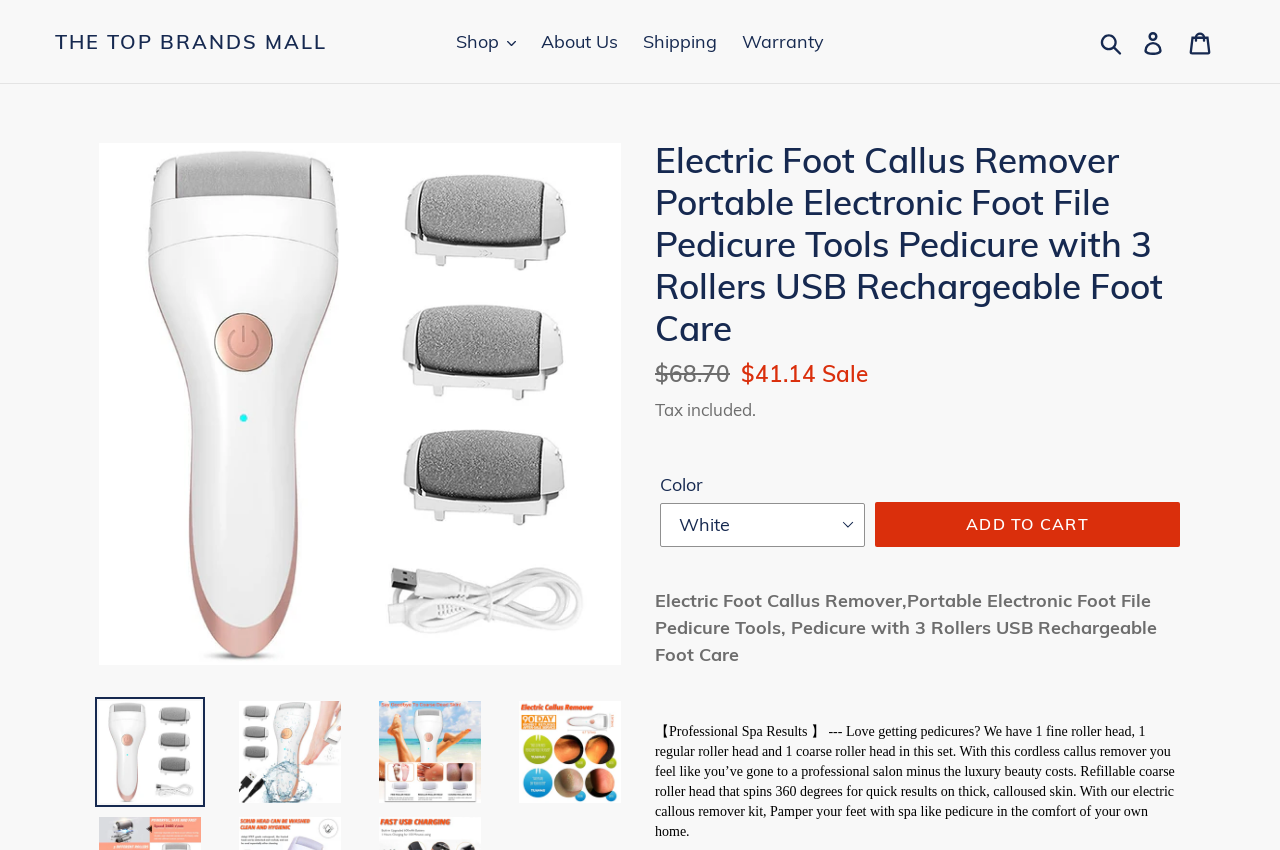Please specify the bounding box coordinates for the clickable region that will help you carry out the instruction: "Click the 'Shop' button".

[0.348, 0.029, 0.411, 0.068]